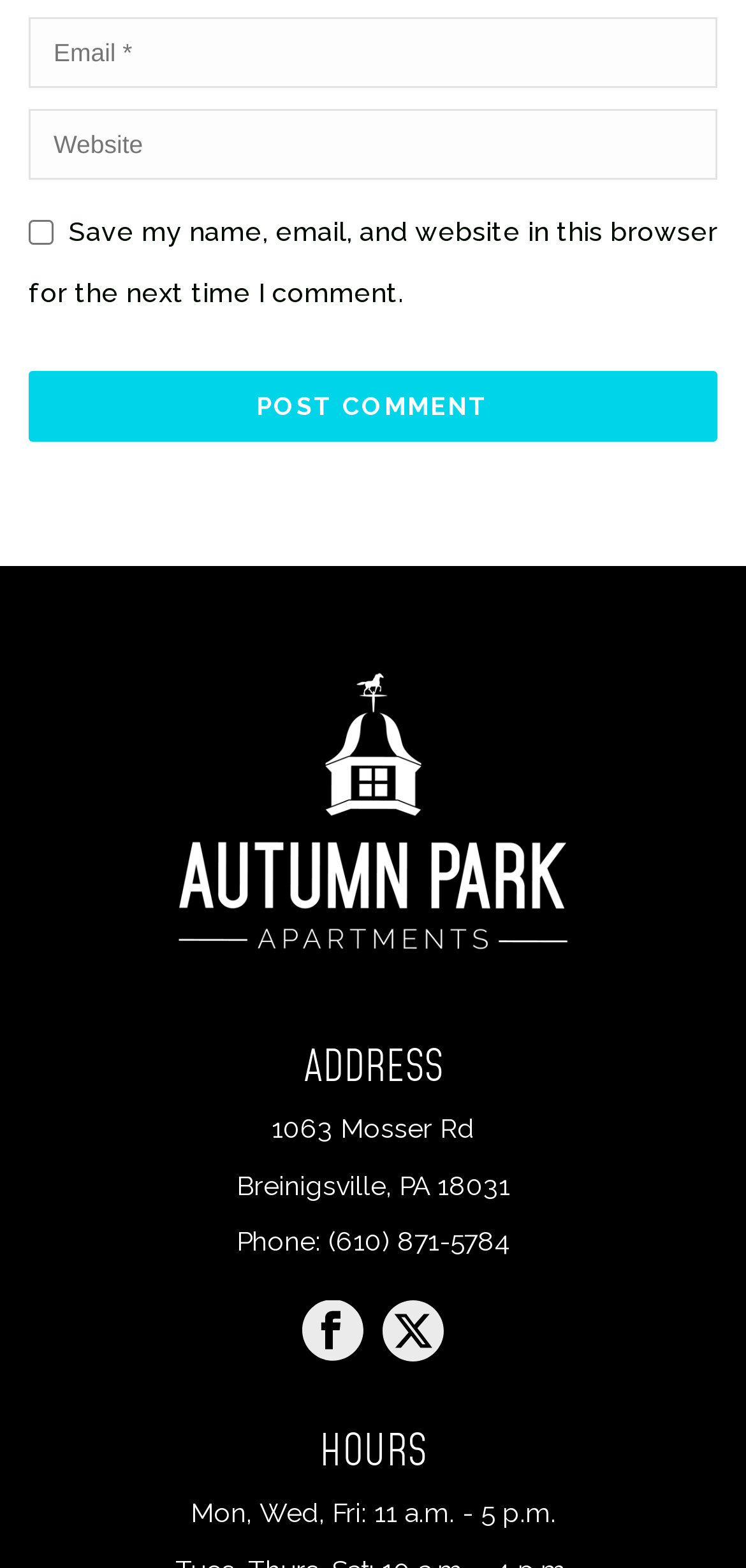Determine the bounding box coordinates of the clickable element necessary to fulfill the instruction: "Go to June 2021". Provide the coordinates as four float numbers within the 0 to 1 range, i.e., [left, top, right, bottom].

None